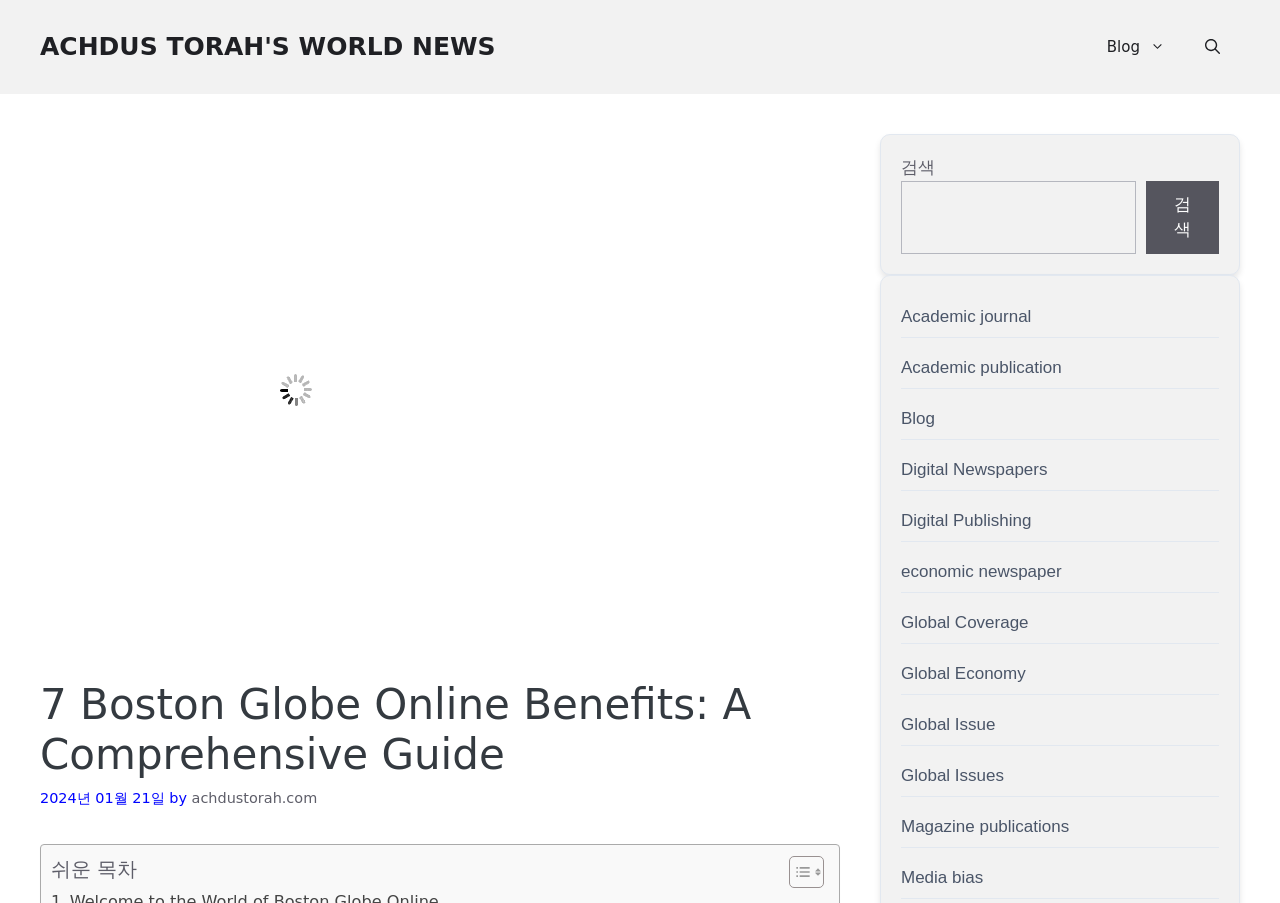Determine the heading of the webpage and extract its text content.

7 Boston Globe Online Benefits: A Comprehensive Guide